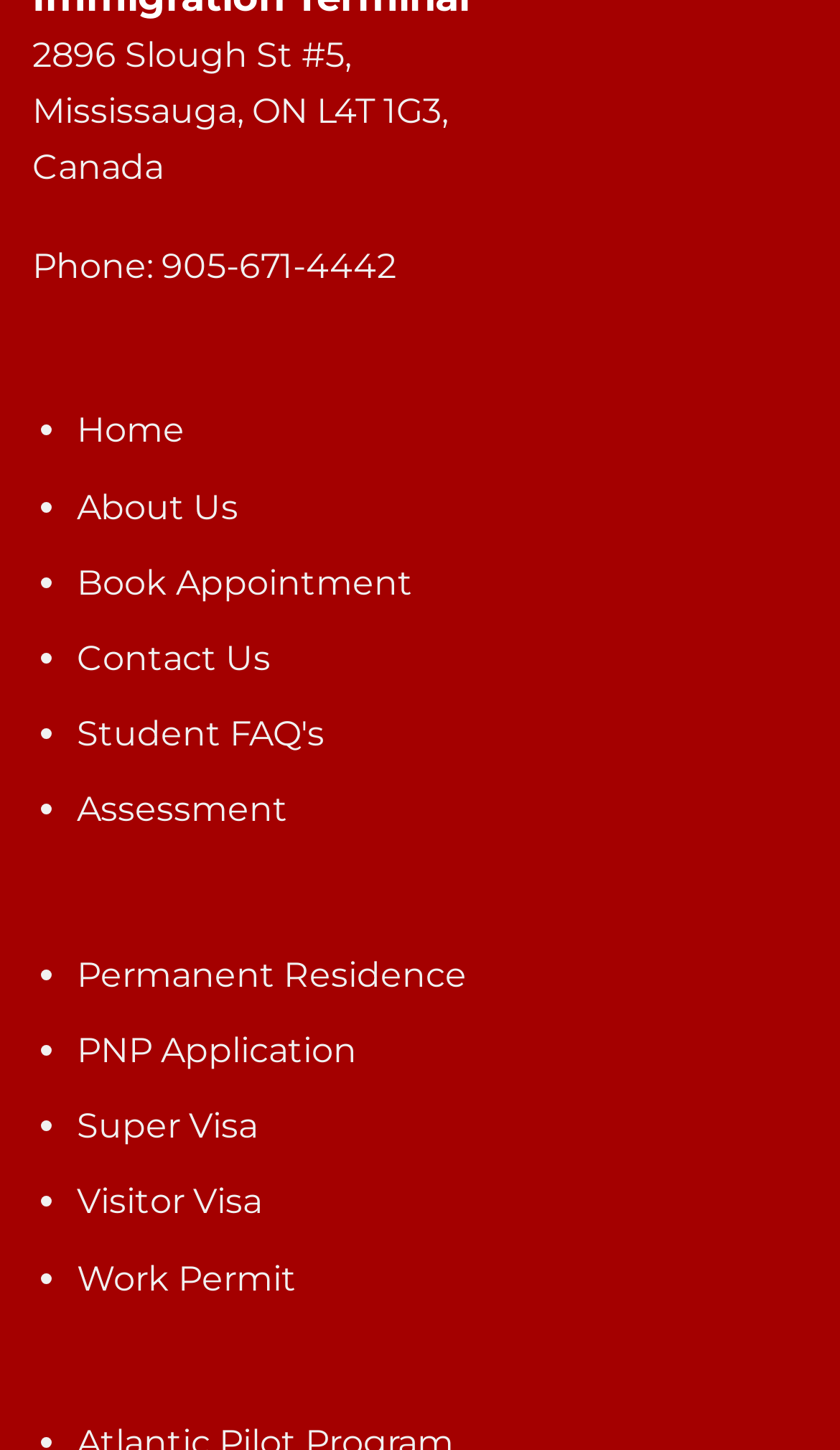Given the description alt="GoDaddy Web Design", predict the bounding box coordinates of the UI element. Ensure the coordinates are in the format (top-left x, top-left y, bottom-right x, bottom-right y) and all values are between 0 and 1.

None